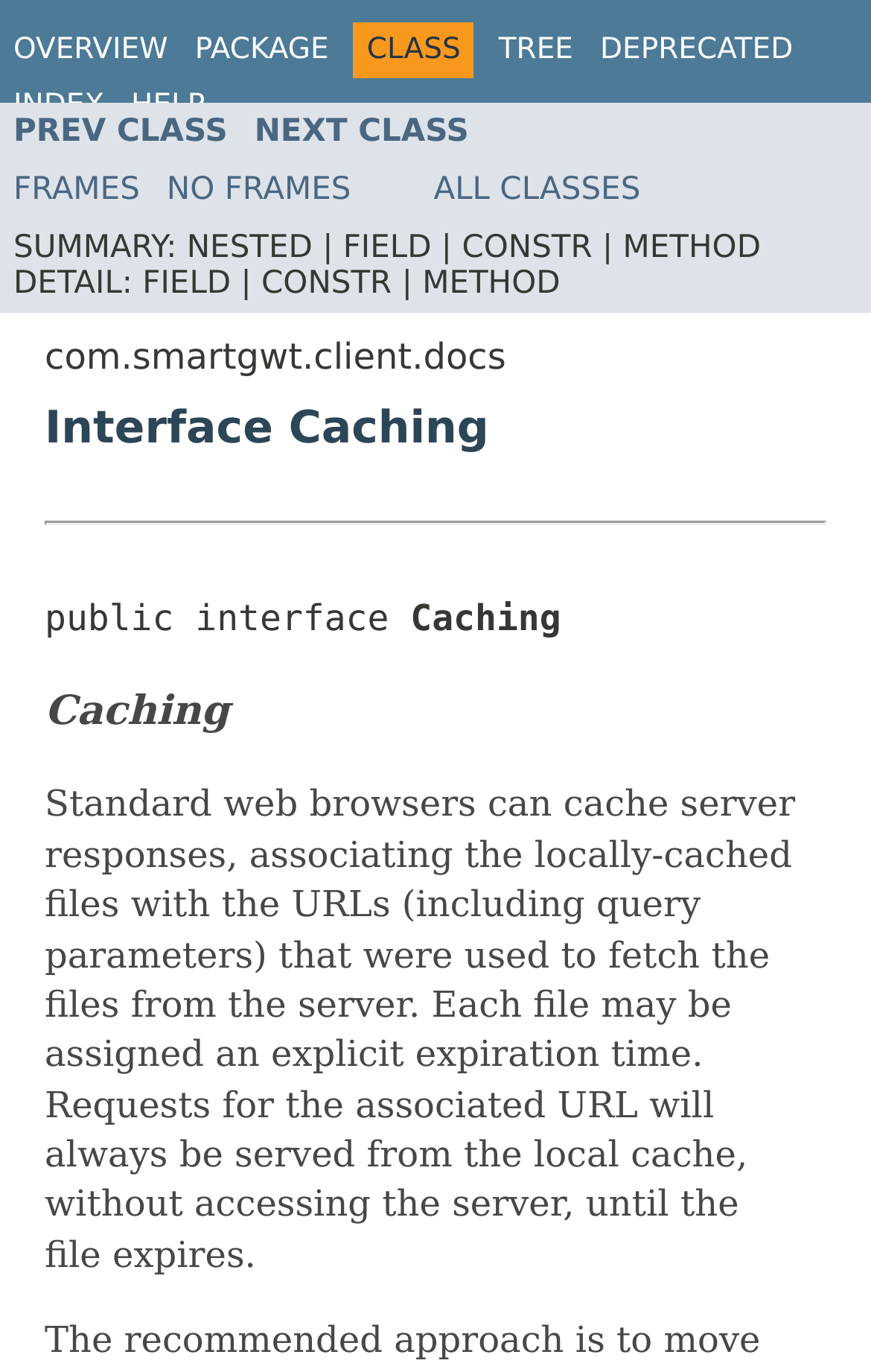Locate the bounding box coordinates of the region to be clicked to comply with the following instruction: "Click on OVERVIEW". The coordinates must be four float numbers between 0 and 1, in the form [left, top, right, bottom].

[0.015, 0.024, 0.193, 0.049]